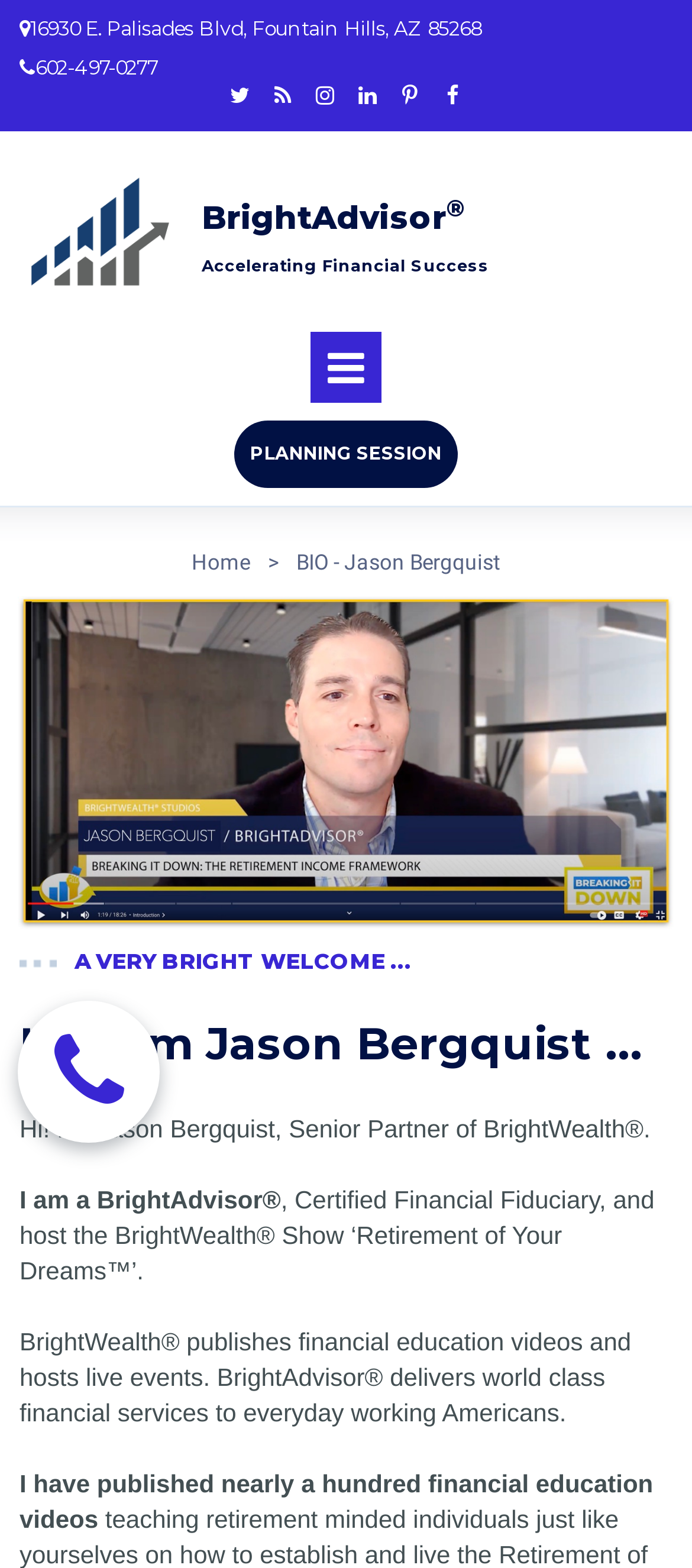How many financial education videos has Jason Bergquist published? Based on the screenshot, please respond with a single word or phrase.

nearly a hundred